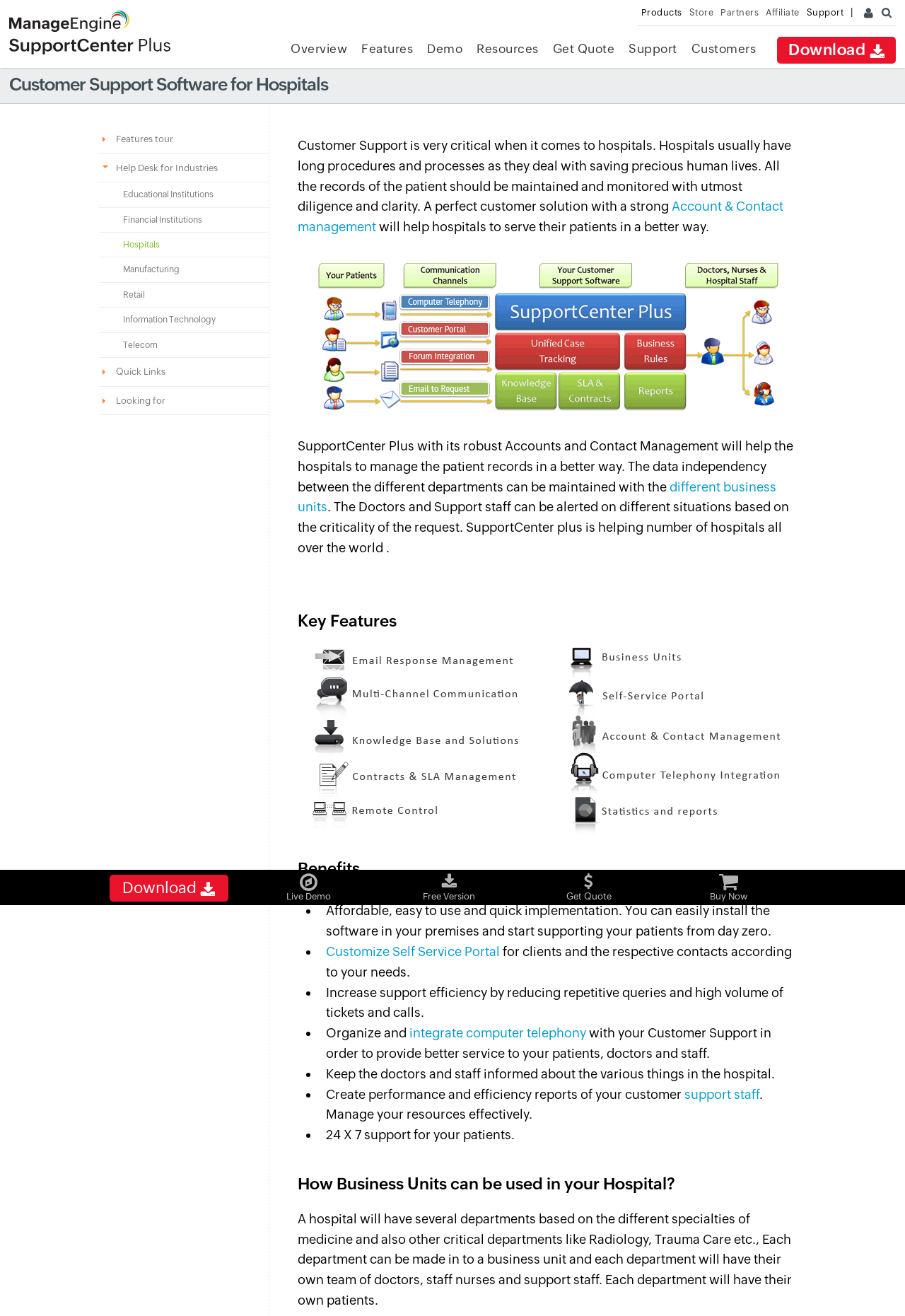Bounding box coordinates are specified in the format (top-left x, top-left y, bottom-right x, bottom-right y). All values are floating point numbers bounded between 0 and 1. Please provide the bounding box coordinate of the region this sentence describes: OMNET NETWORK PROJECTS

None